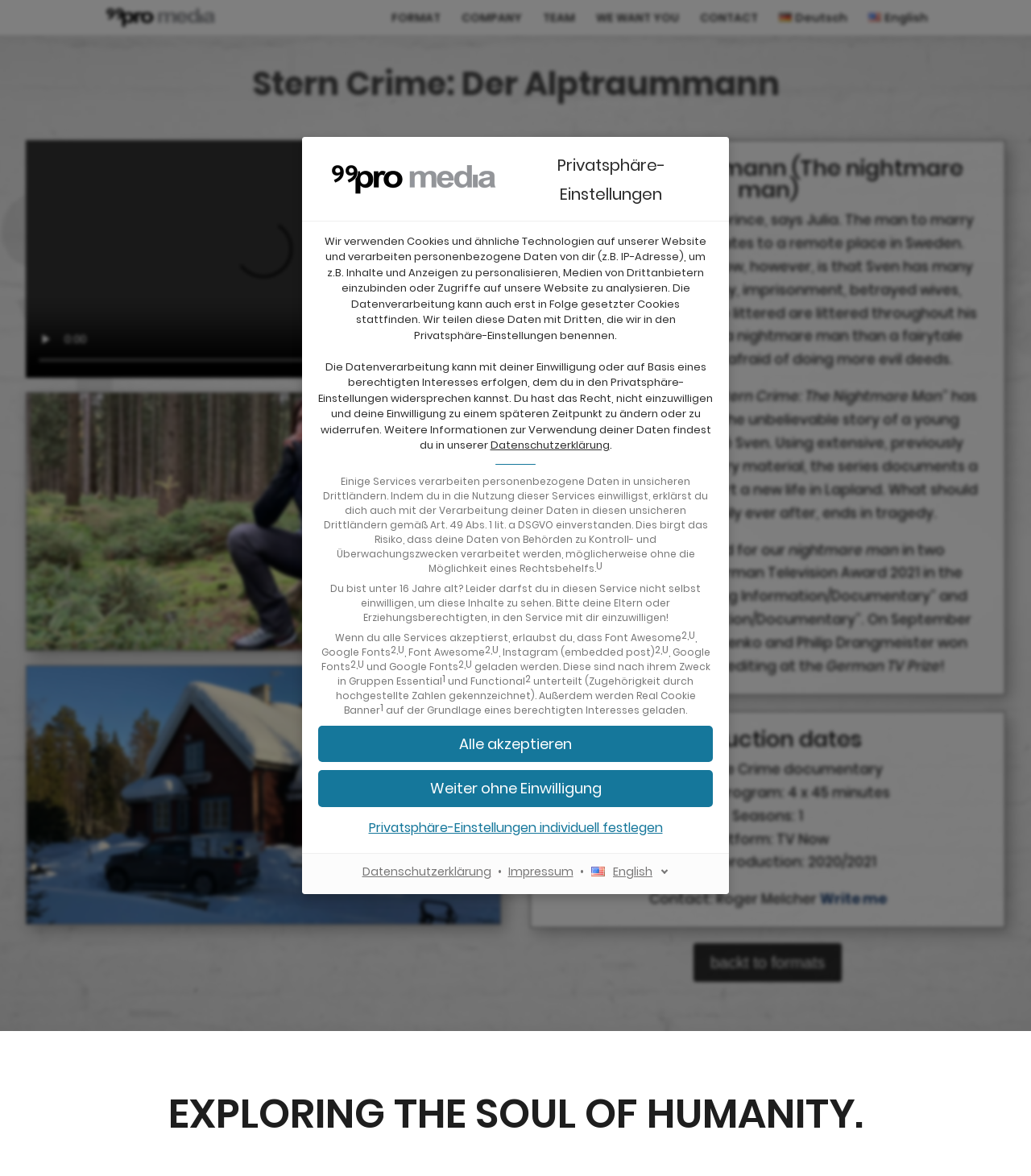Calculate the bounding box coordinates of the UI element given the description: "Alle akzeptieren".

[0.309, 0.617, 0.691, 0.648]